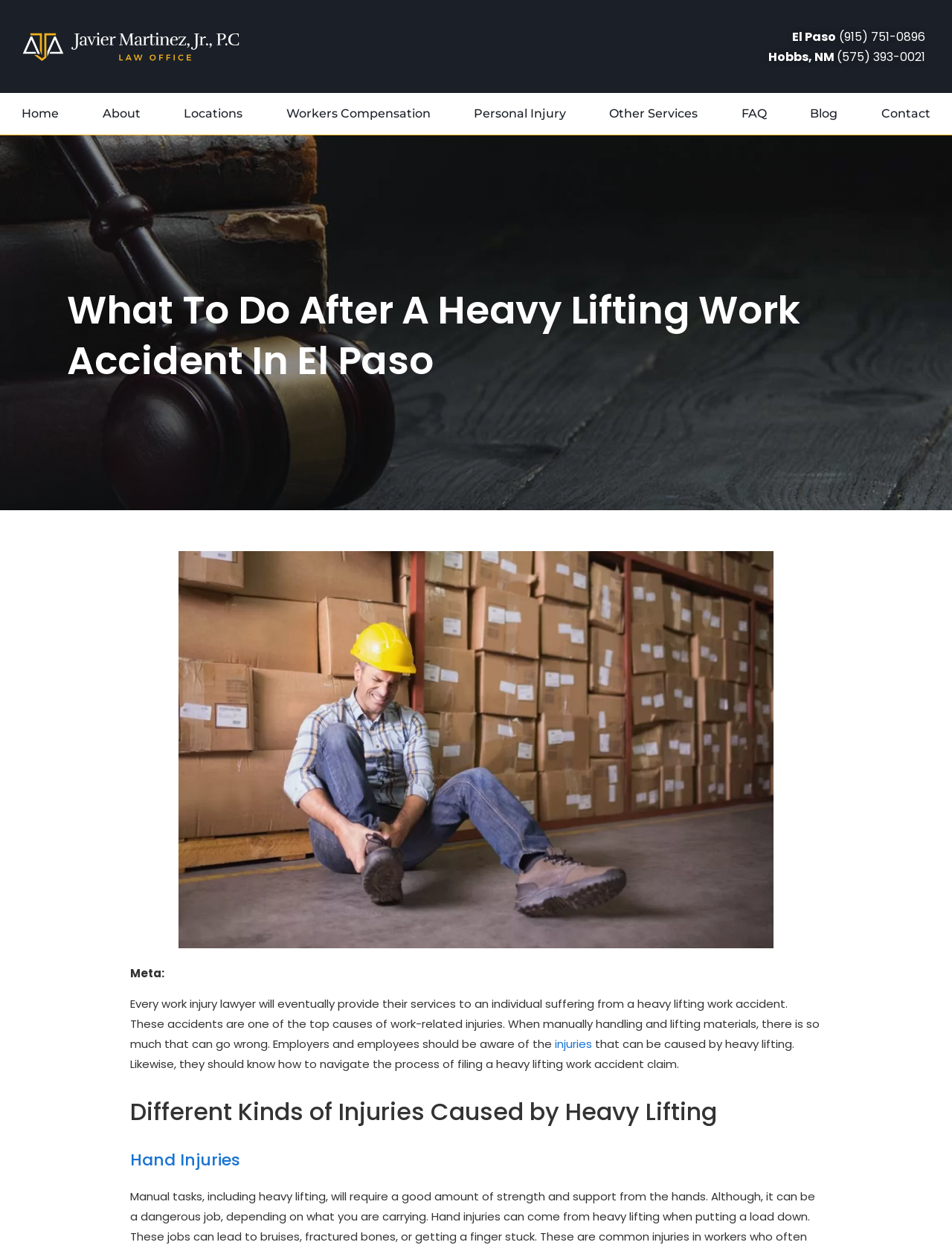Please identify the bounding box coordinates of the region to click in order to complete the task: "Learn about 'injuries' caused by heavy lifting". The coordinates must be four float numbers between 0 and 1, specified as [left, top, right, bottom].

[0.583, 0.83, 0.622, 0.843]